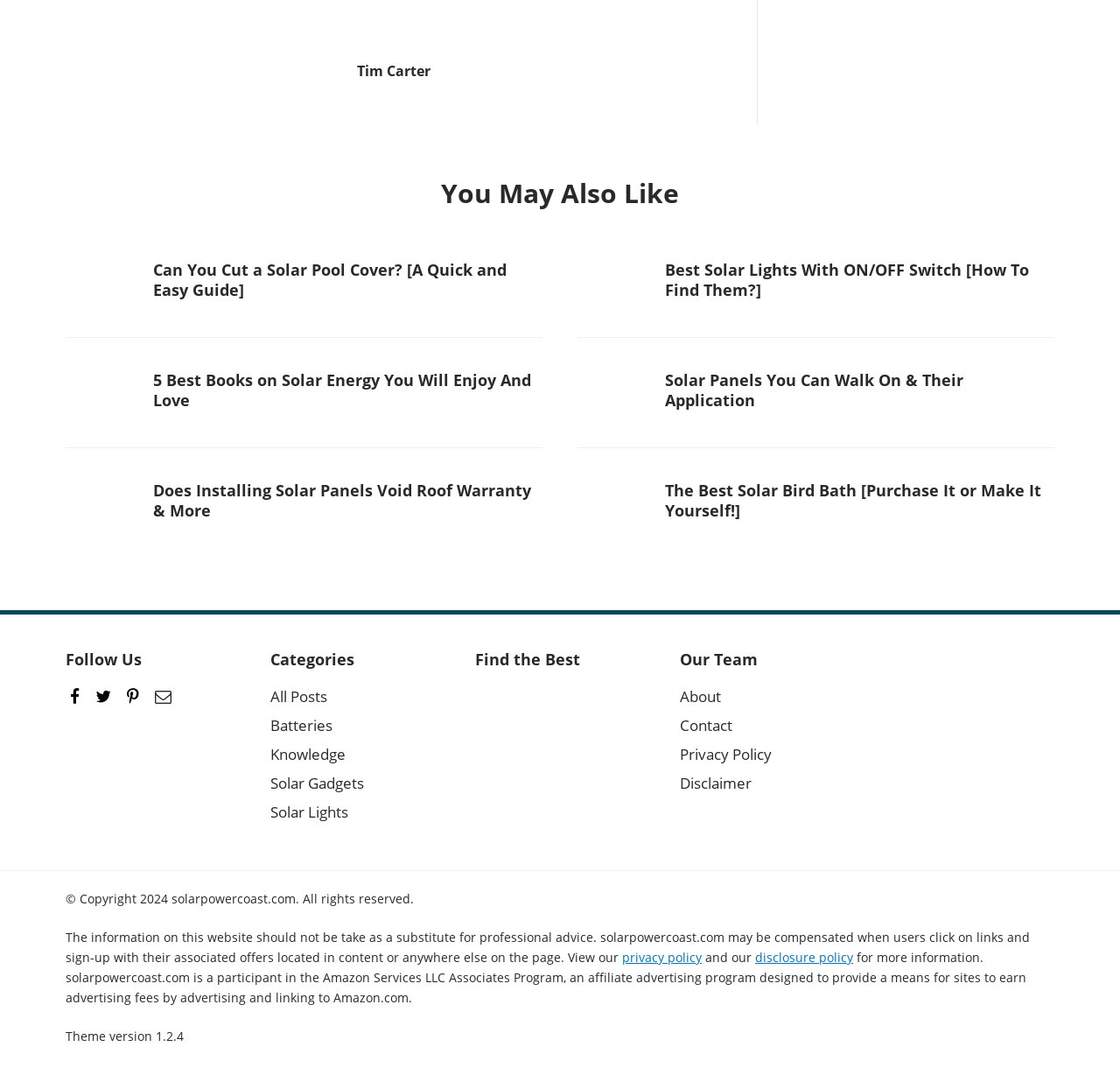How many social media links are there?
Use the screenshot to answer the question with a single word or phrase.

4